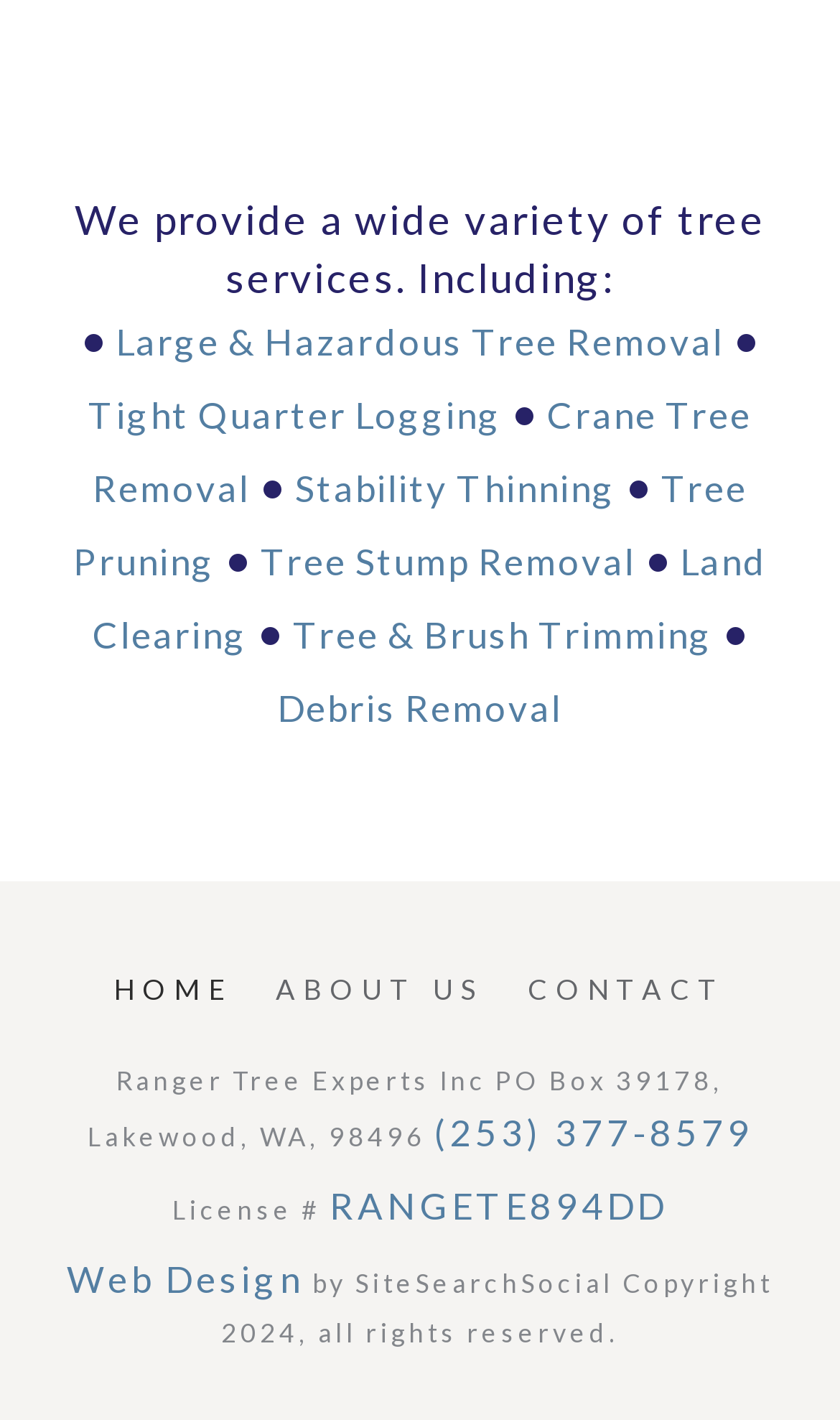Can you find the bounding box coordinates for the UI element given this description: "Tree Pruning"? Provide the coordinates as four float numbers between 0 and 1: [left, top, right, bottom].

[0.087, 0.328, 0.89, 0.411]